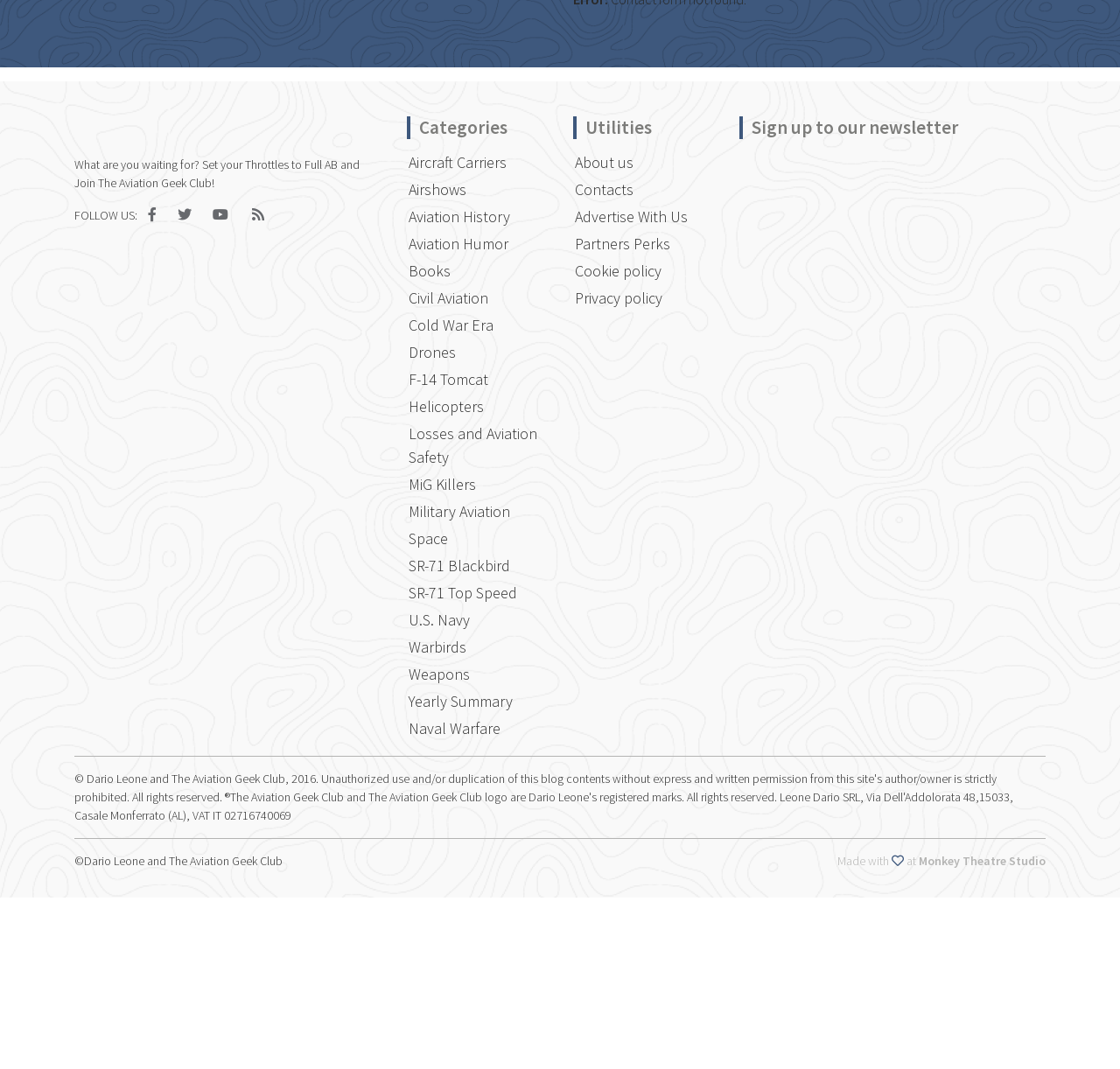Who is the copyright holder of the website?
Using the visual information, answer the question in a single word or phrase.

Dario Leone and The Aviation Geek Club